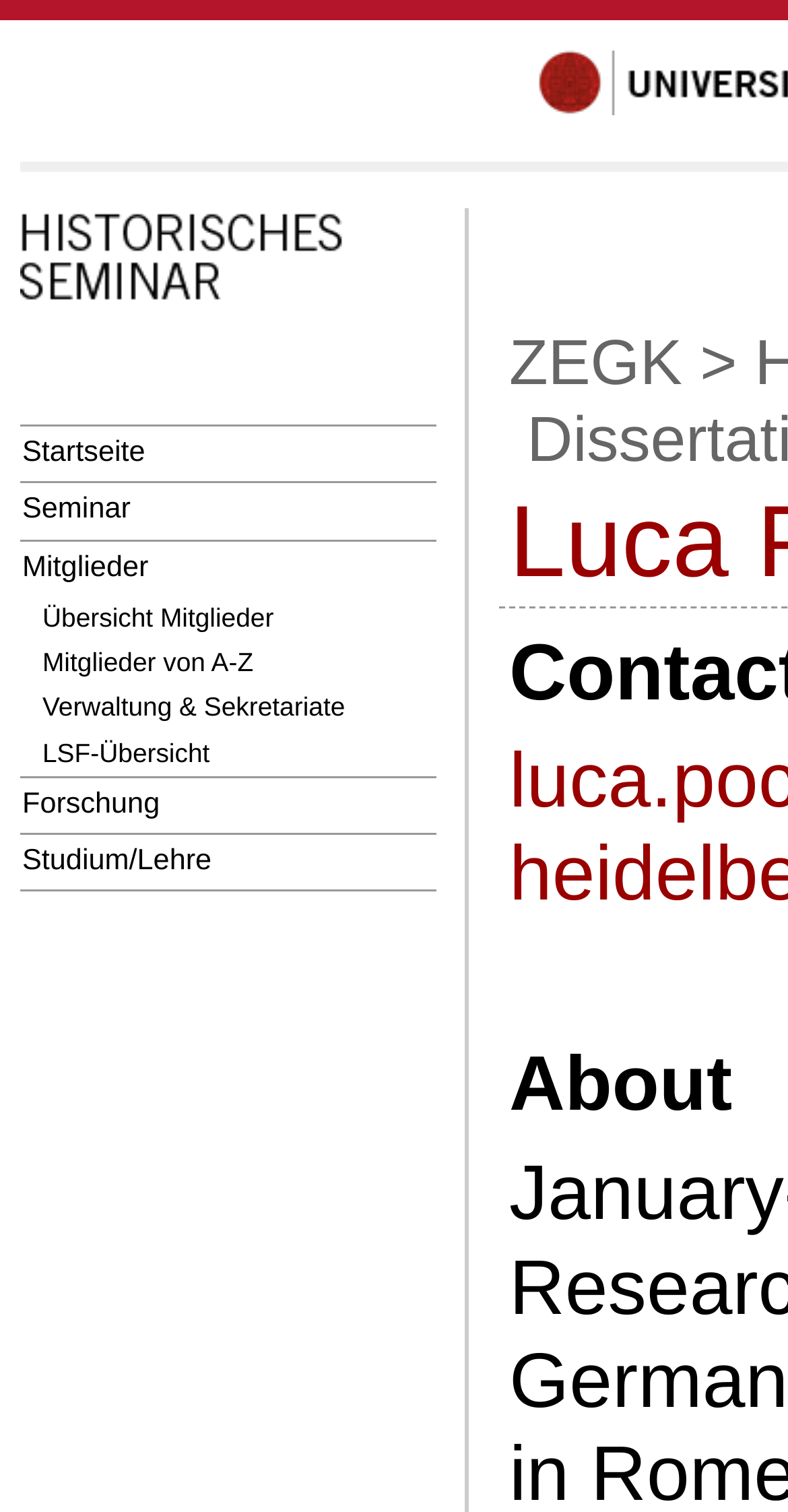How many static text elements are on the webpage?
Based on the visual information, provide a detailed and comprehensive answer.

I counted the static text elements on the webpage and found a total of 3, located at coordinates [0.0, 0.0, 0.009, 0.019], [0.866, 0.217, 0.958, 0.264], and [0.646, 0.617, 0.674, 0.675].